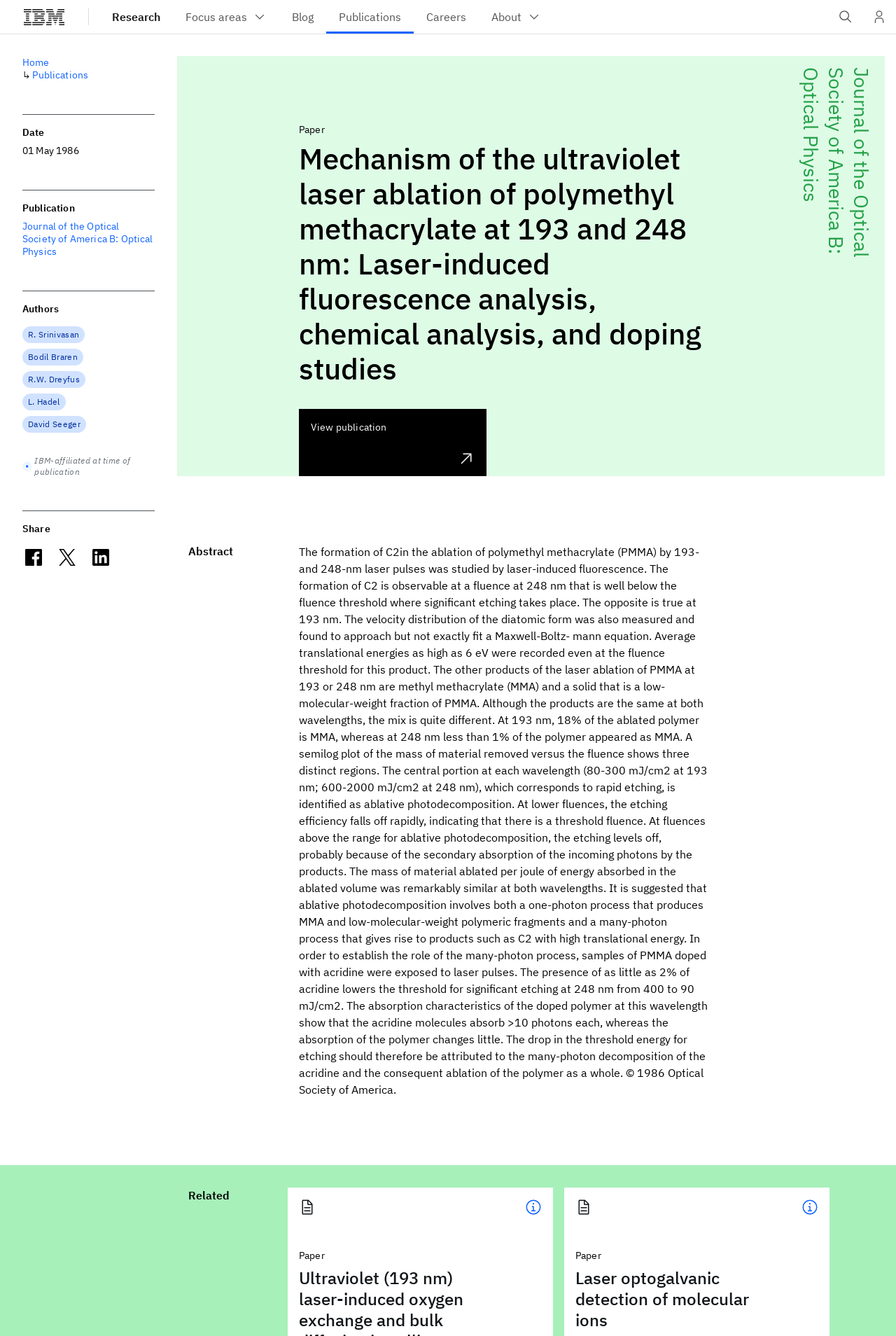Could you determine the bounding box coordinates of the clickable element to complete the instruction: "View publication"? Provide the coordinates as four float numbers between 0 and 1, i.e., [left, top, right, bottom].

[0.334, 0.306, 0.543, 0.356]